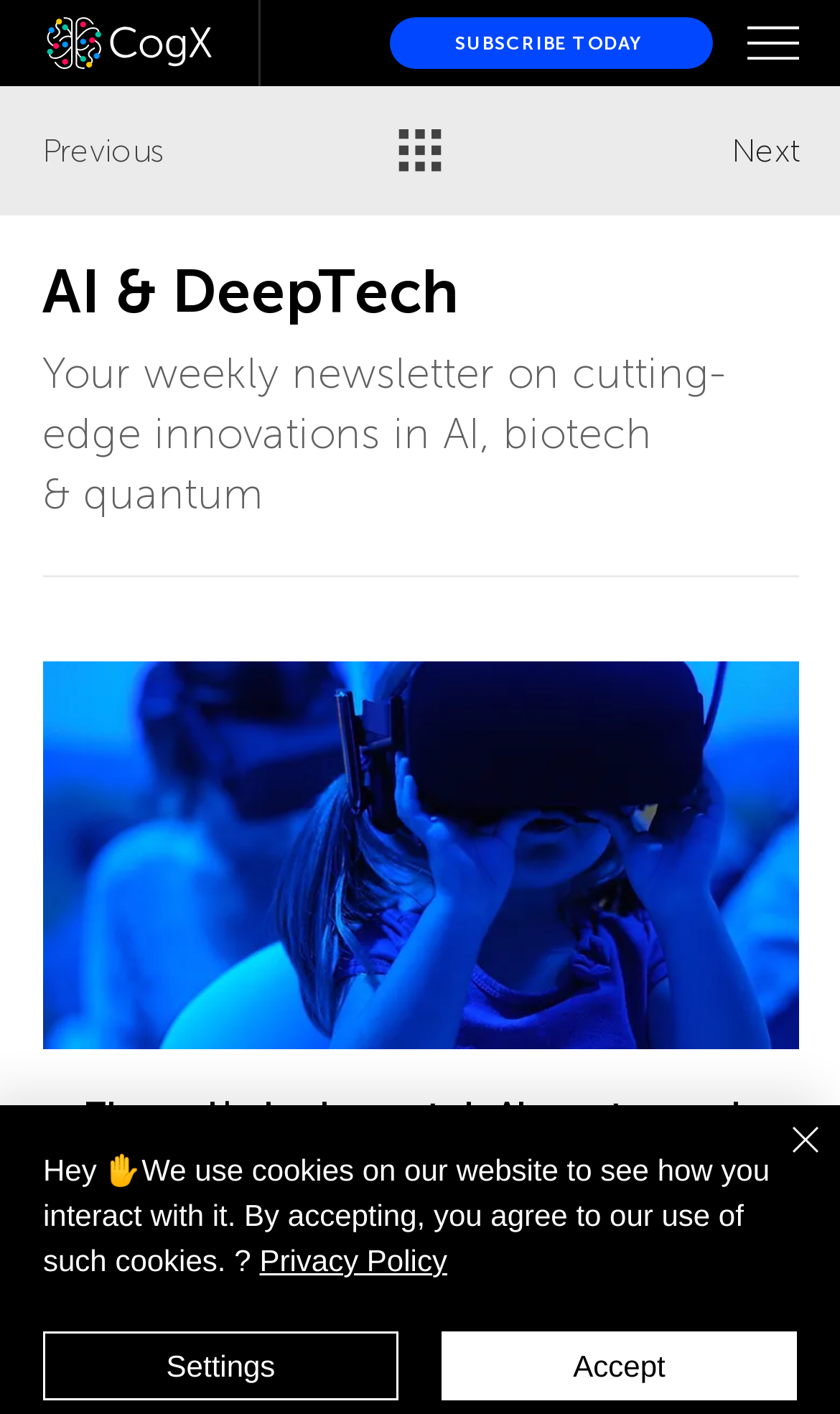Can you find the bounding box coordinates for the element to click on to achieve the instruction: "Read the previous issue"?

[0.05, 0.082, 0.255, 0.131]